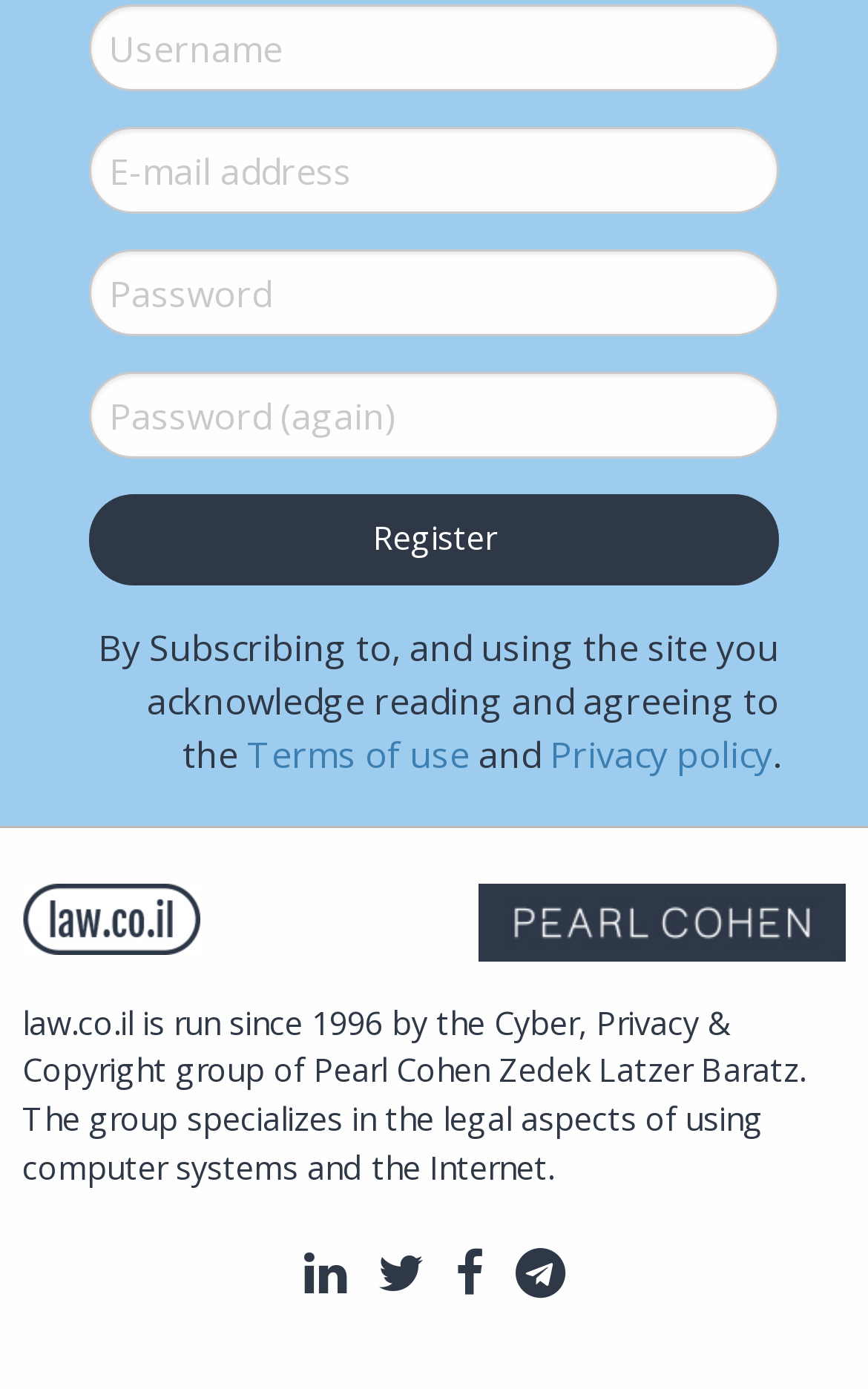How many social media links are available?
Please provide a detailed and comprehensive answer to the question.

There are four social media links available at the bottom of the webpage: LinkedIn, Twitter, Facebook, and Telegram.